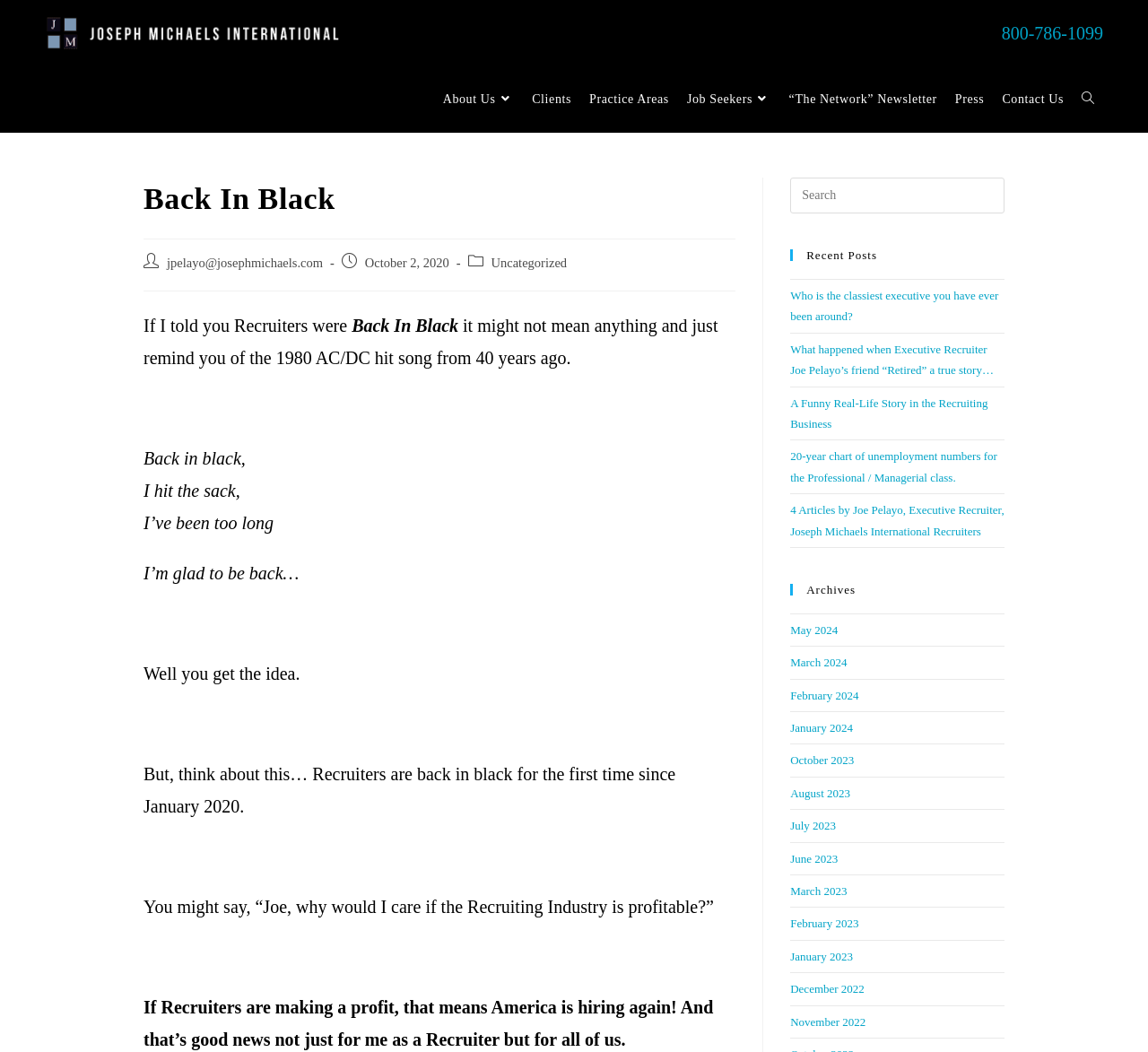How many recent posts are listed?
Refer to the image and provide a thorough answer to the question.

I found the answer by looking at the section with the heading 'Recent Posts', where there are 5 links to different posts. This is likely the number of recent posts listed.